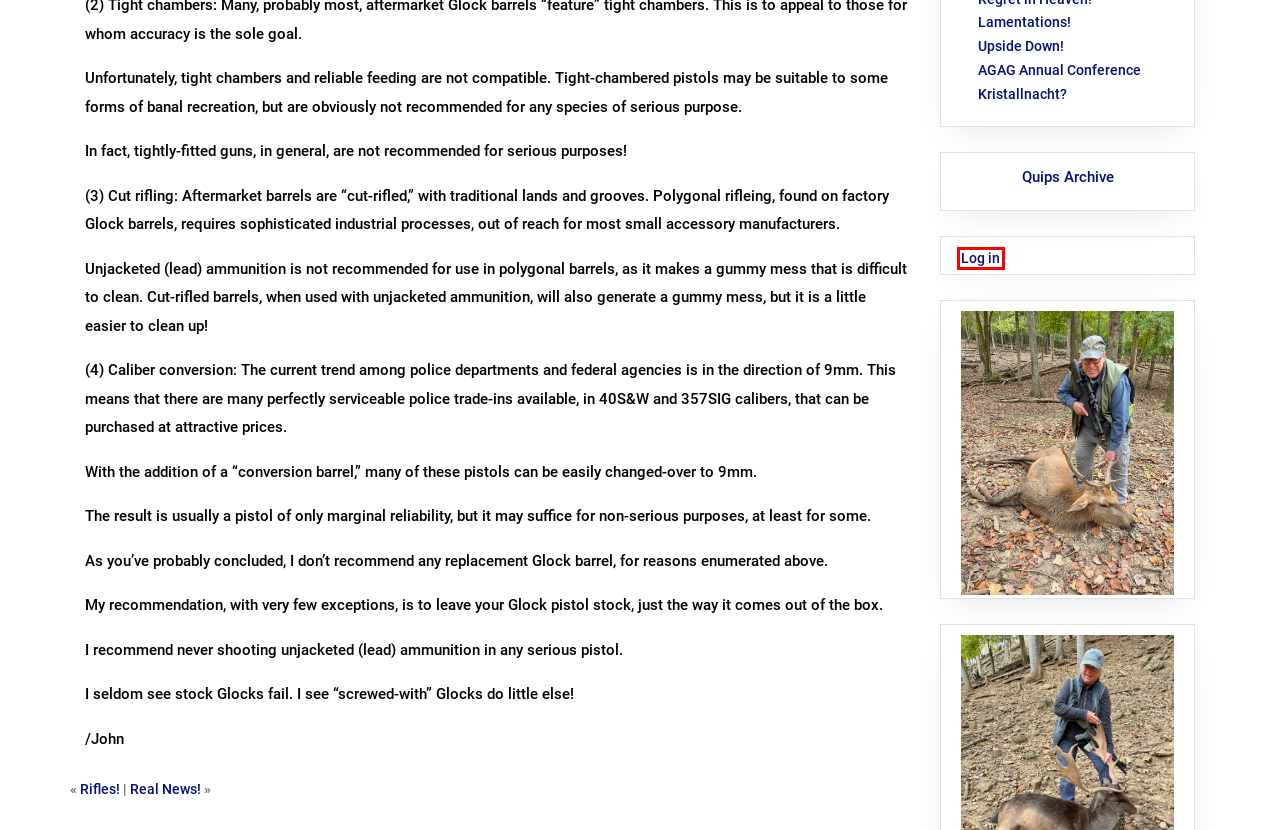You are given a screenshot of a webpage with a red rectangle bounding box around a UI element. Select the webpage description that best matches the new webpage after clicking the element in the bounding box. Here are the candidates:
A. Kristallnacht? – Defense Training International
B. Lamentations! – Defense Training International
C. Rifles! – Defense Training International
D. Upside Down! – Defense Training International
E. AGAG Annual Conference – Defense Training International
F. Log In ‹ Defense Training International — WordPress
G. About – Defense Training International
H. Training – Defense Training International

F